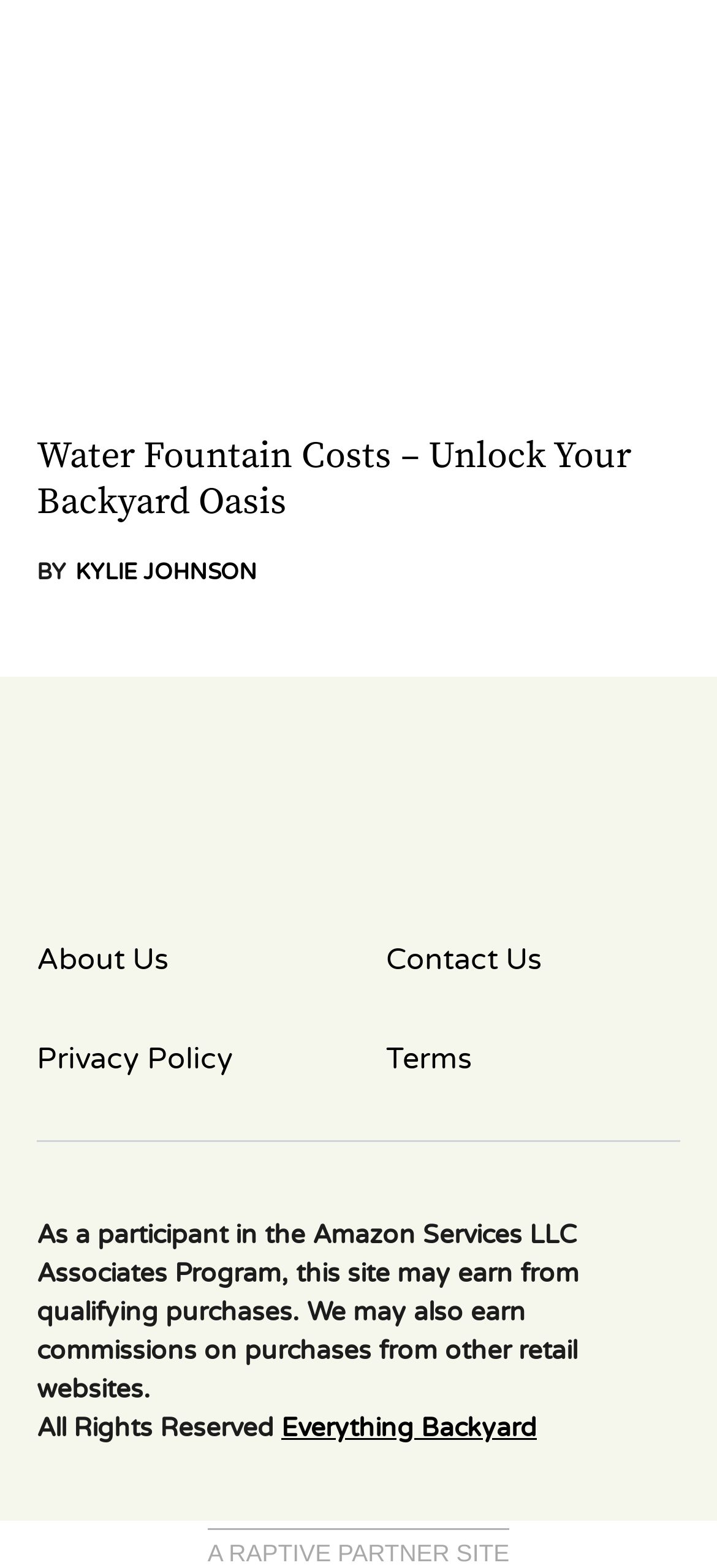Identify the coordinates of the bounding box for the element described below: "Everything Backyard". Return the coordinates as four float numbers between 0 and 1: [left, top, right, bottom].

[0.392, 0.901, 0.749, 0.921]